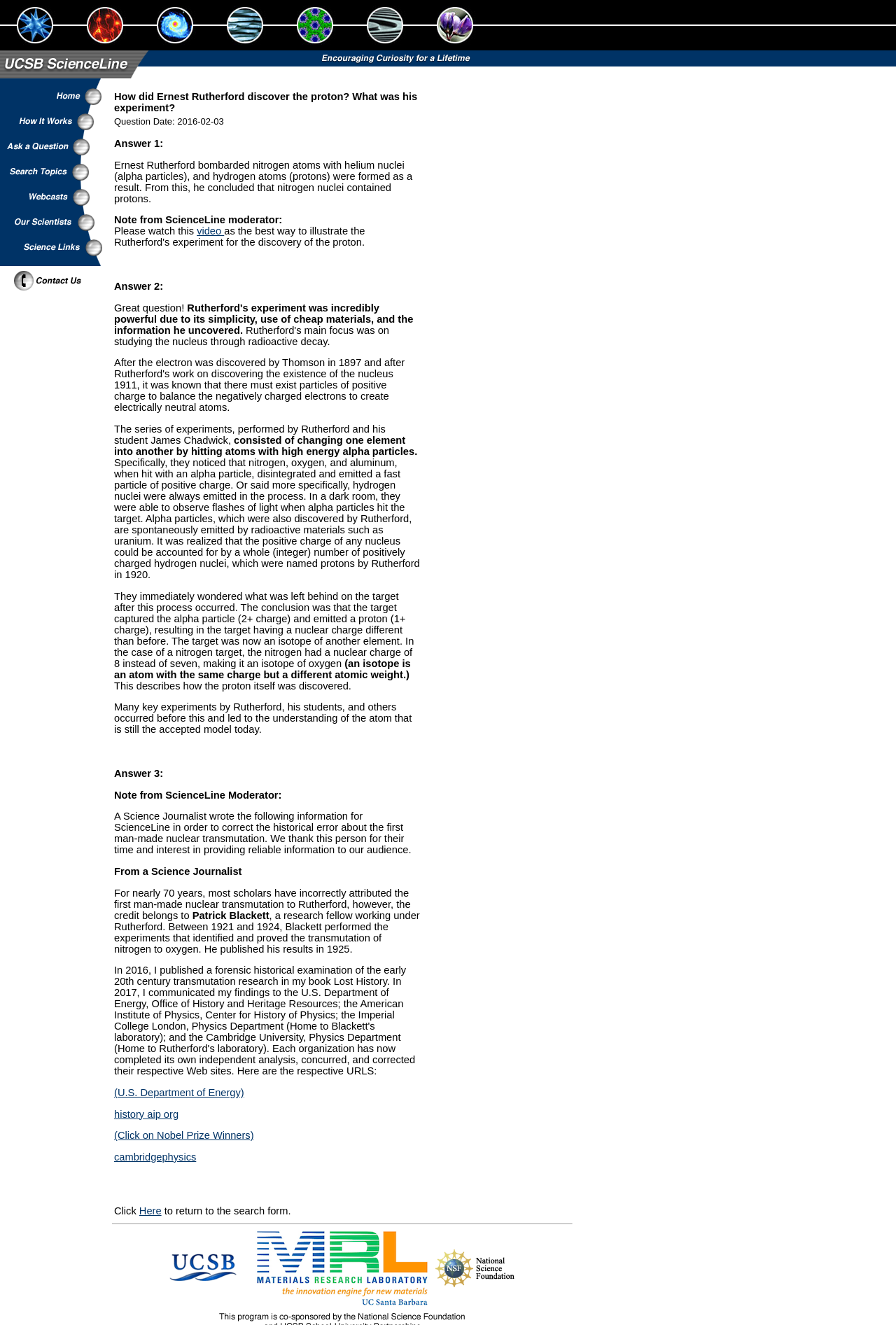Locate the coordinates of the bounding box for the clickable region that fulfills this instruction: "Click on the 'Sponge Spicules' link".

[0.0, 0.031, 0.078, 0.04]